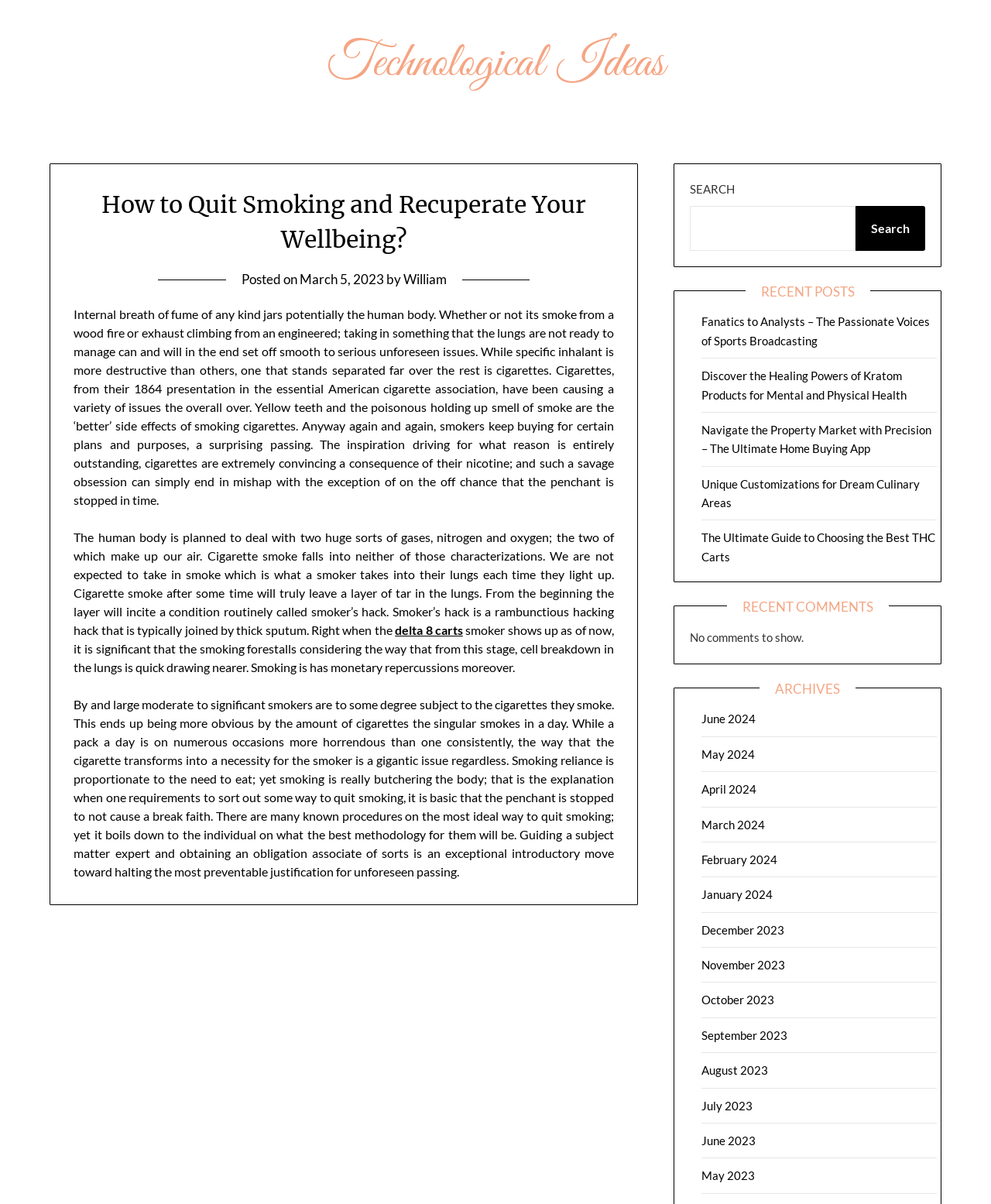Please provide the bounding box coordinates for the element that needs to be clicked to perform the instruction: "View archives for March 2024". The coordinates must consist of four float numbers between 0 and 1, formatted as [left, top, right, bottom].

[0.708, 0.679, 0.772, 0.69]